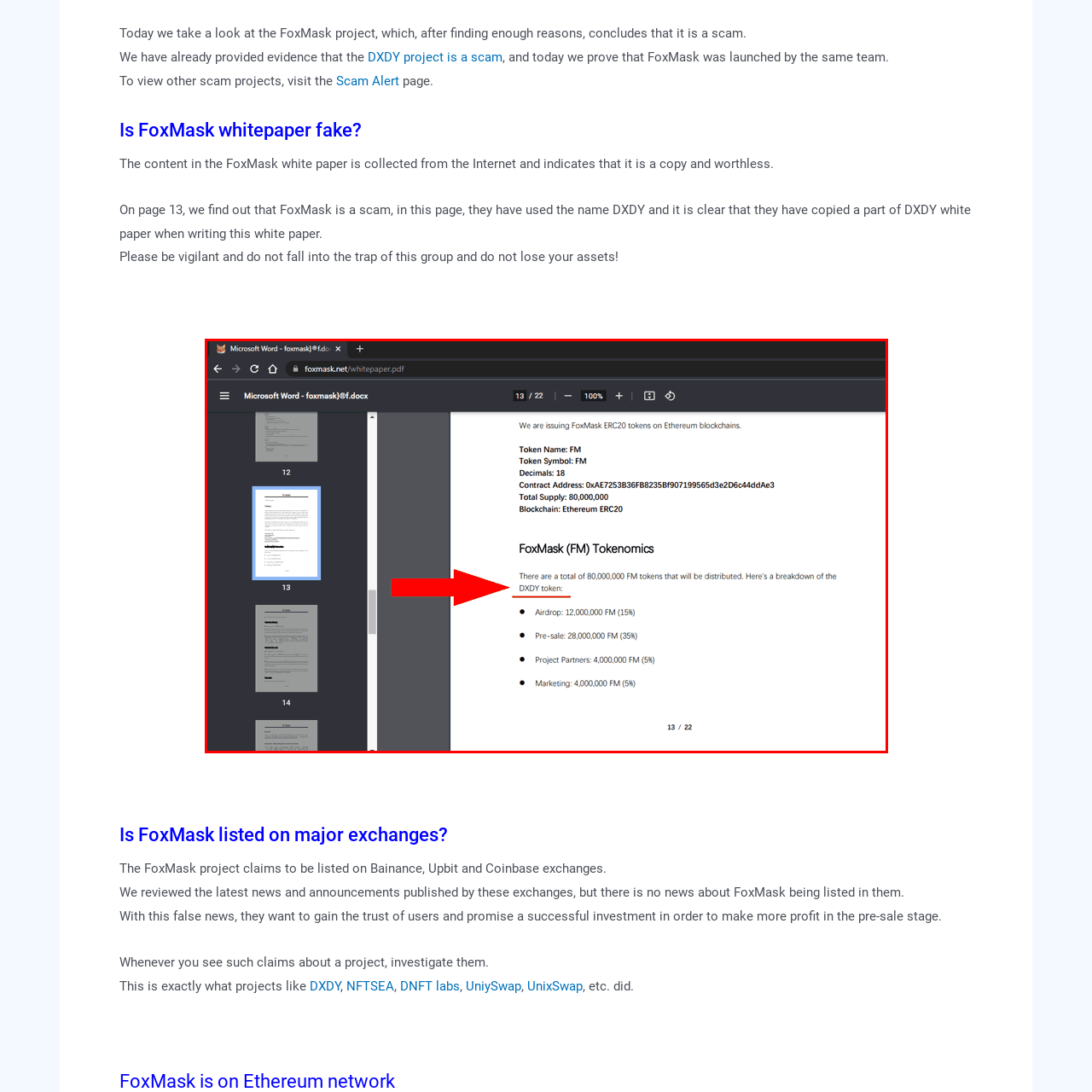Look closely at the image surrounded by the red box, What is the relevance of the DXDY token to the FoxMask project? Give your answer as a single word or phrase.

Direct connection